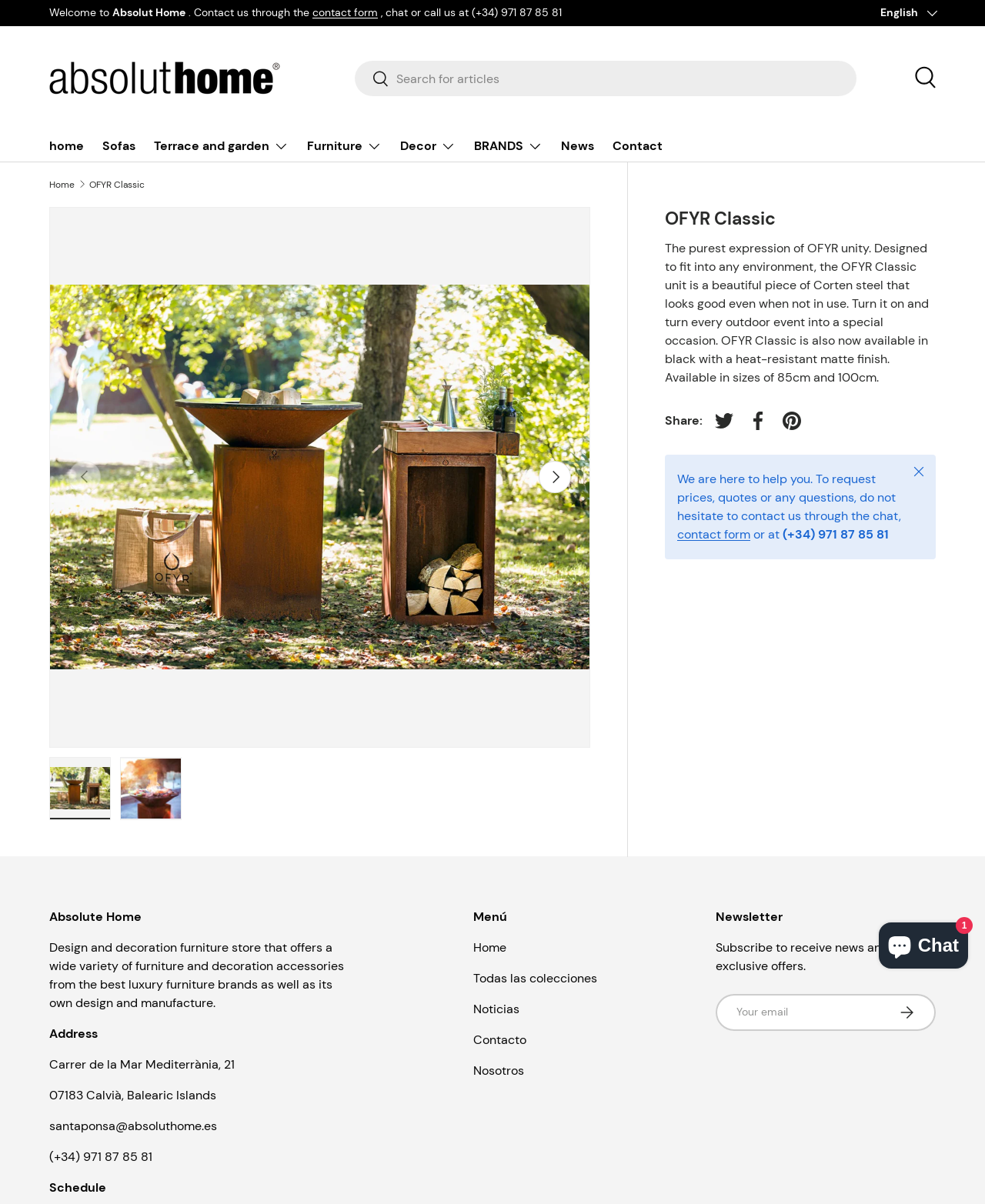Using the details in the image, give a detailed response to the question below:
What is the name of the product?

The name of the product can be found in the heading element on the webpage, which says 'OFYR Classic'. This is also confirmed by the link 'OFYR Classic' in the breadcrumbs navigation.